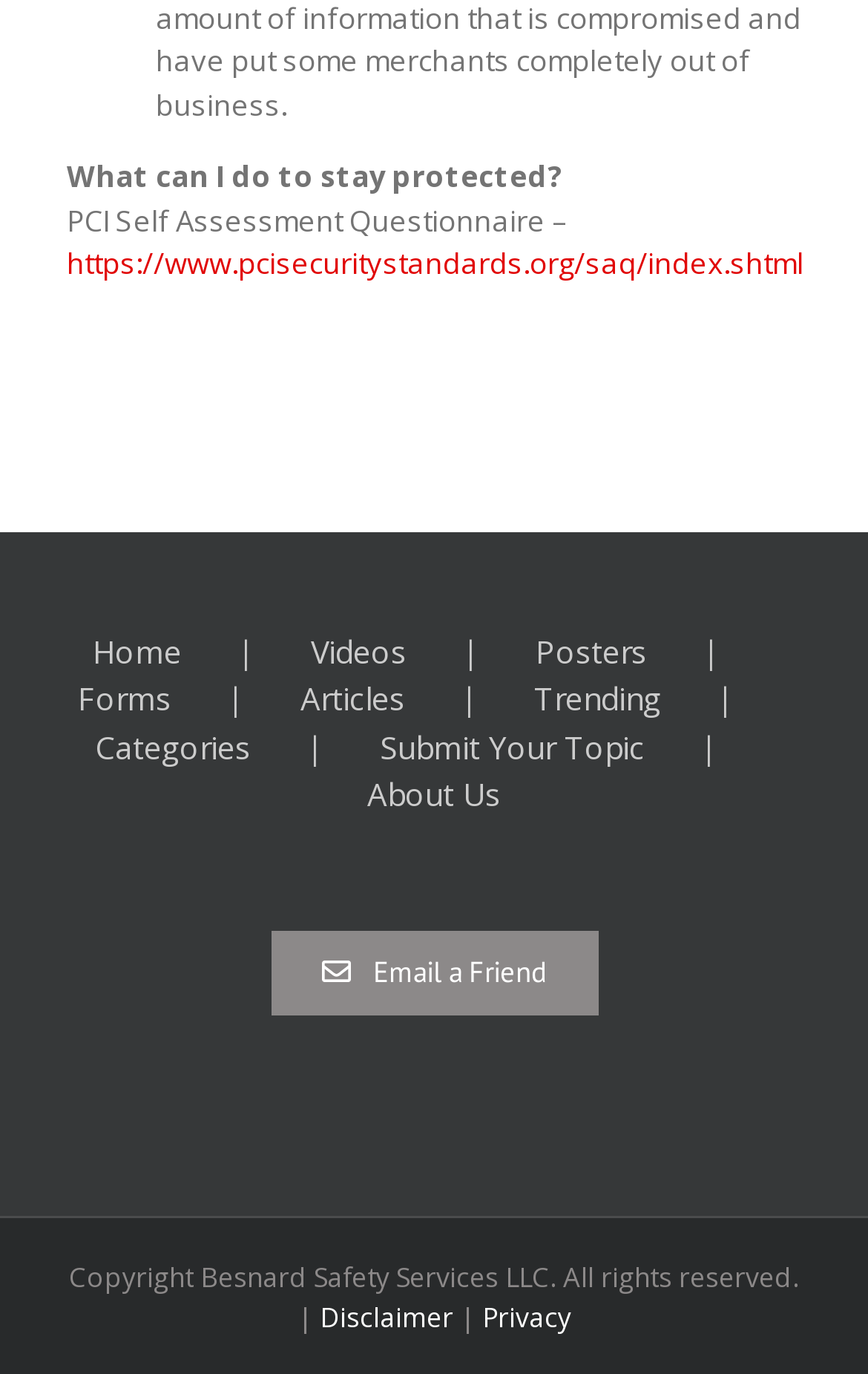Find the bounding box of the web element that fits this description: "Videos".

[0.358, 0.457, 0.617, 0.491]